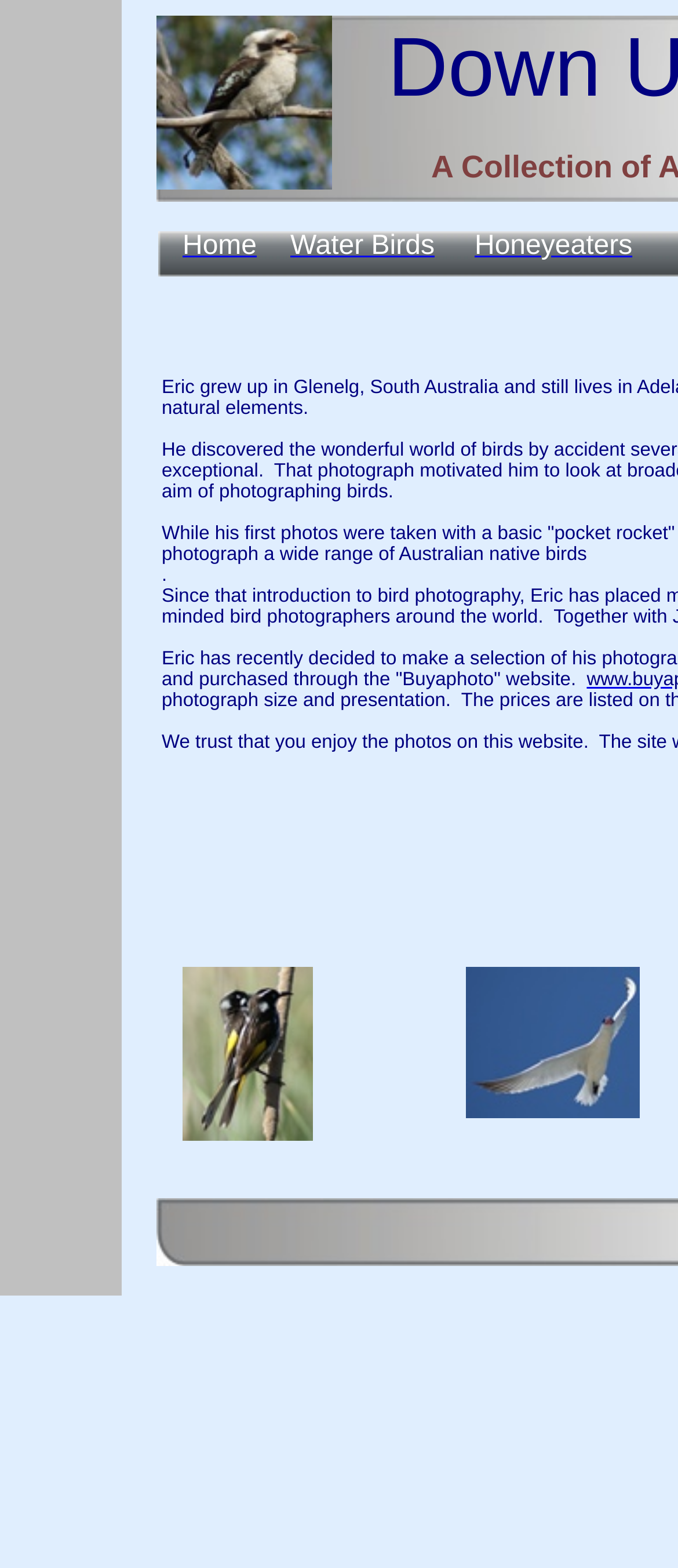Identify the bounding box for the UI element described as: "Home". Ensure the coordinates are four float numbers between 0 and 1, formatted as [left, top, right, bottom].

[0.269, 0.148, 0.379, 0.166]